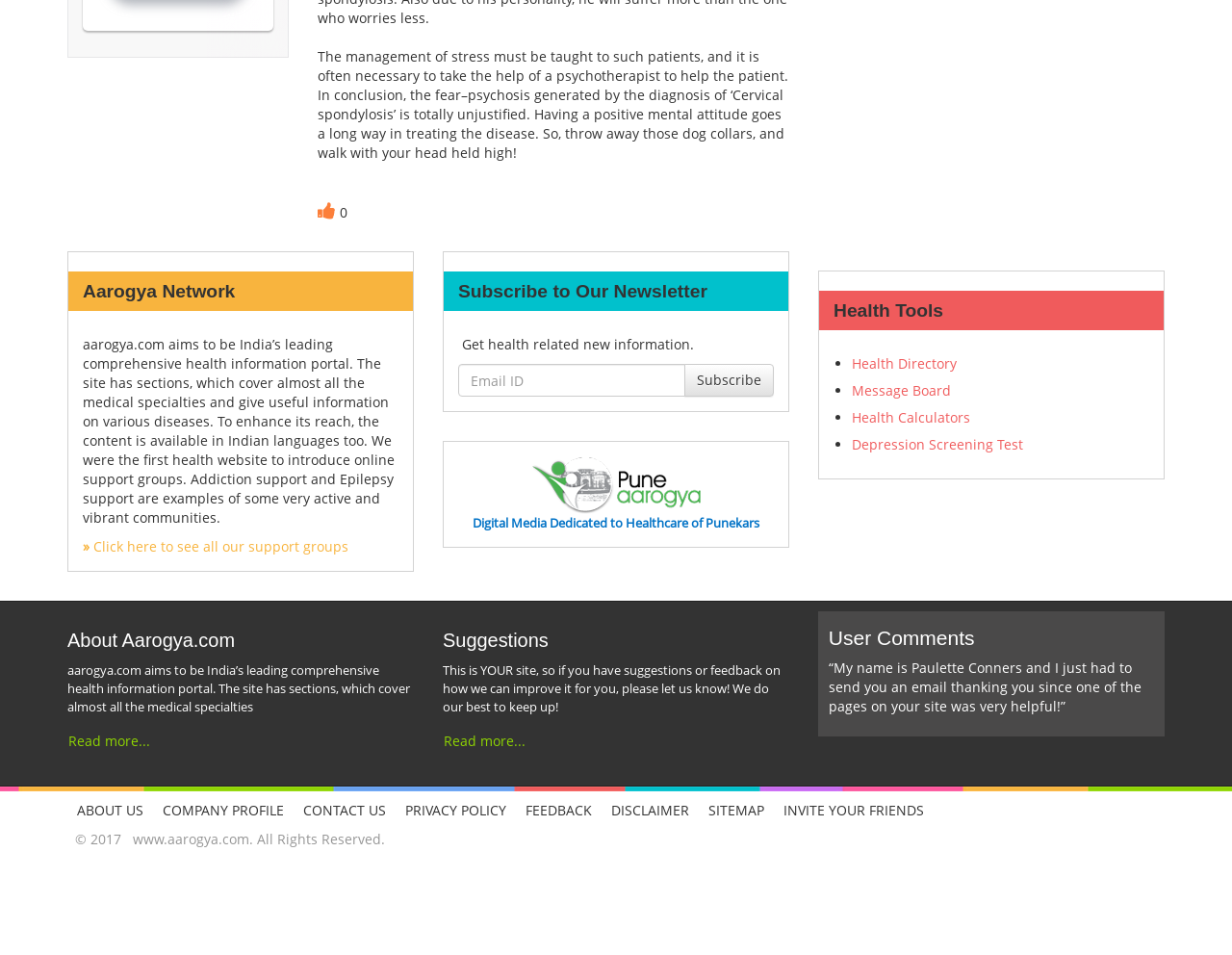Review the image closely and give a comprehensive answer to the question: How can users subscribe to the newsletter?

Users can subscribe to the newsletter by entering their email ID in the textbox provided and clicking the 'Subscribe' button, as indicated by the layout table and button elements on the webpage.